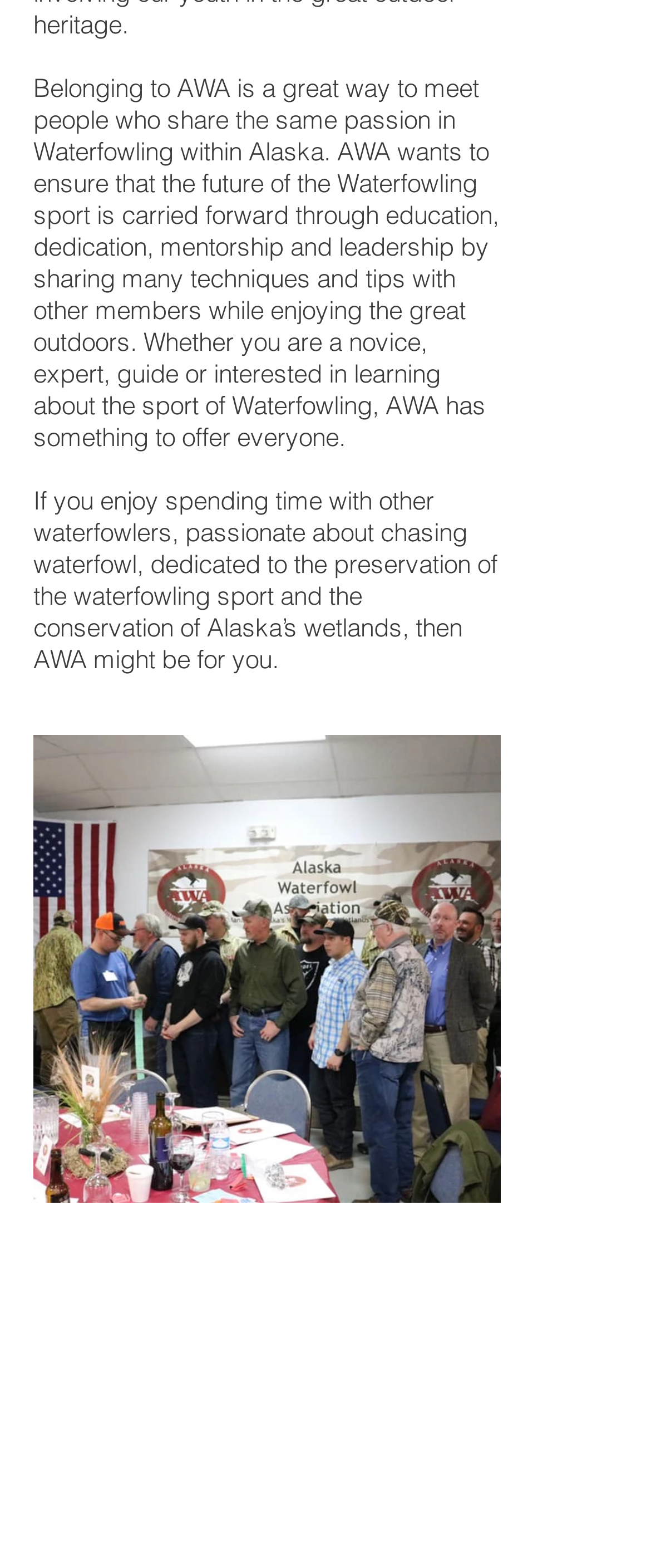Determine the bounding box coordinates of the UI element described below. Use the format (top-left x, top-left y, bottom-right x, bottom-right y) with floating point numbers between 0 and 1: BACK TO HOME

[0.051, 0.787, 0.497, 0.835]